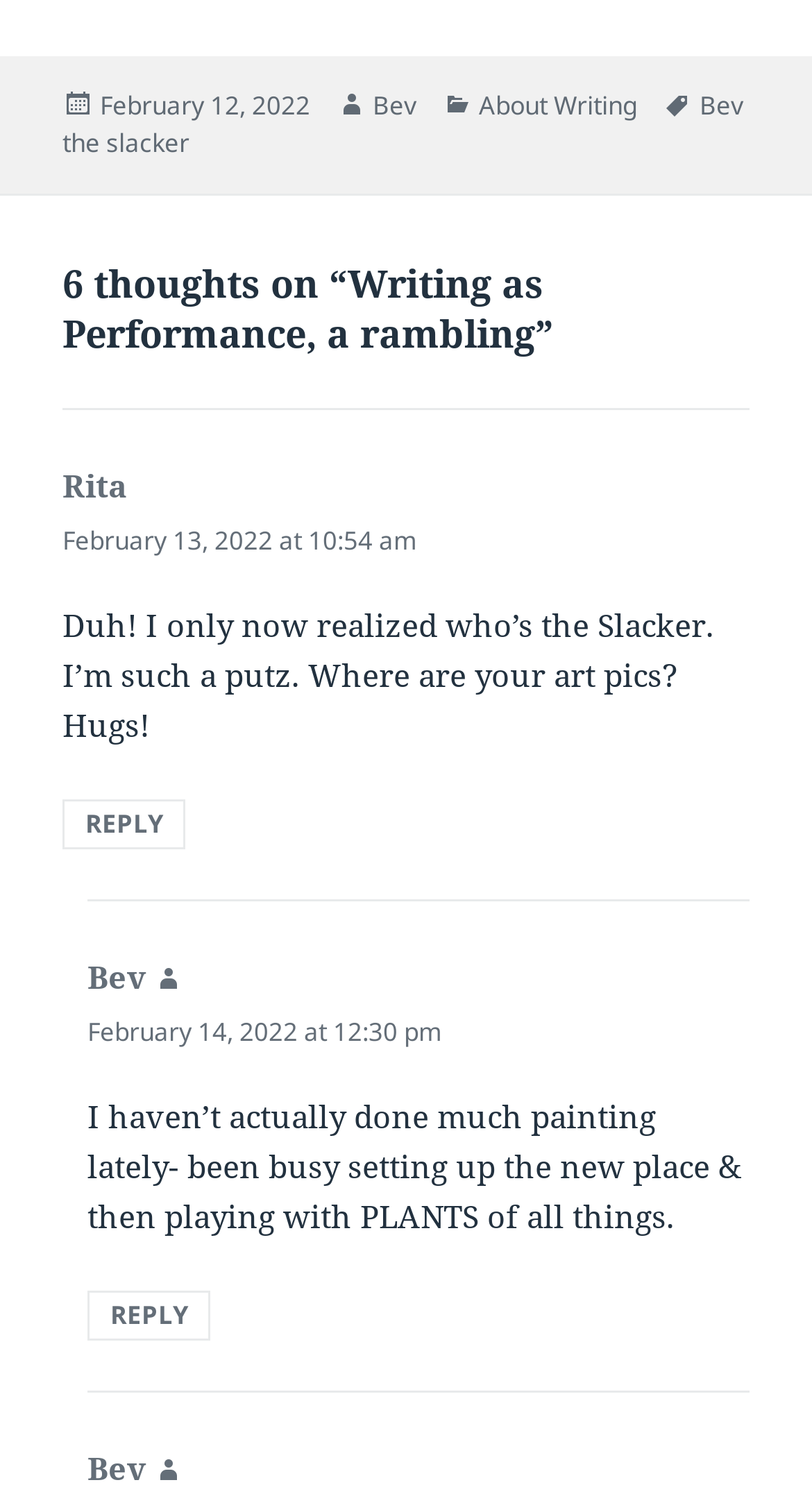Please identify the bounding box coordinates of the element's region that should be clicked to execute the following instruction: "Reply to Rita". The bounding box coordinates must be four float numbers between 0 and 1, i.e., [left, top, right, bottom].

[0.077, 0.529, 0.228, 0.562]